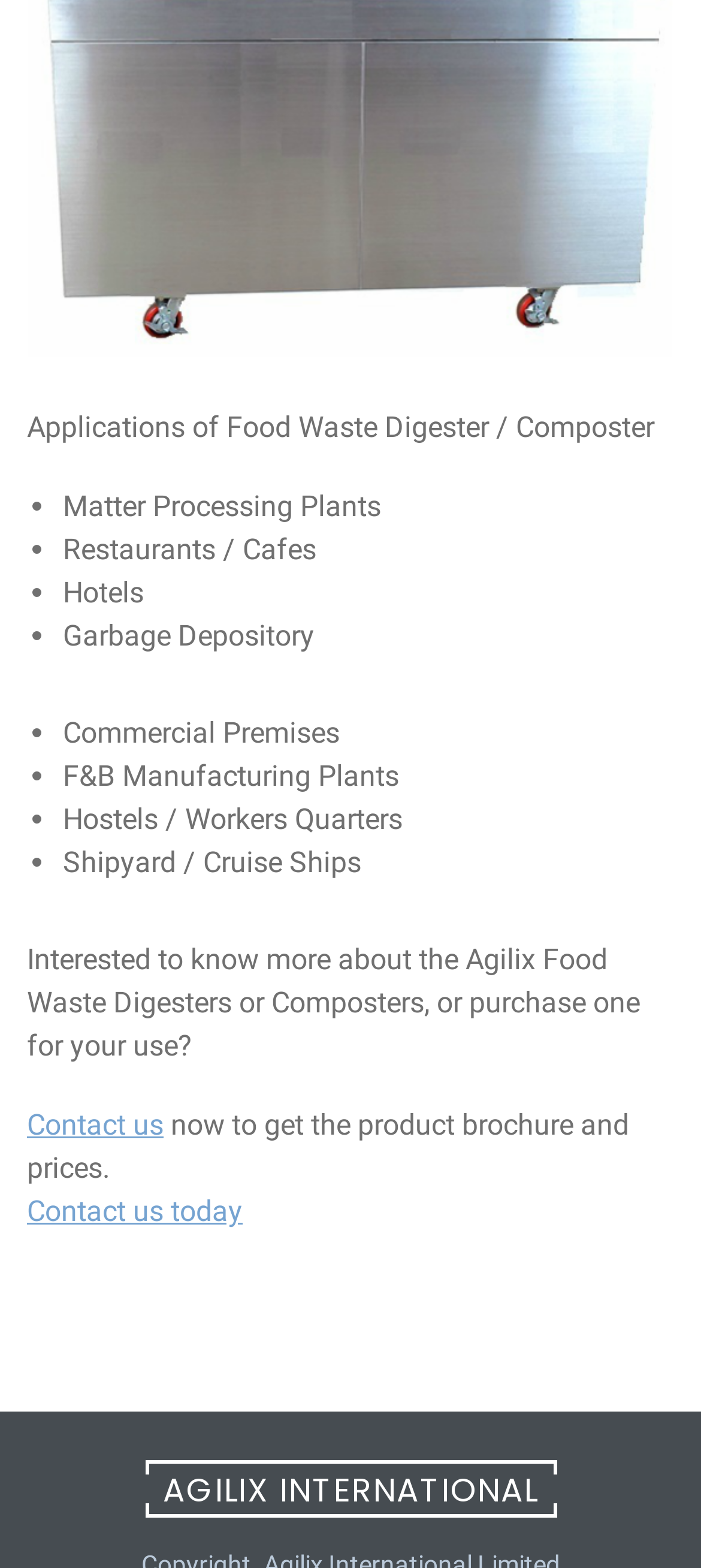Using the webpage screenshot, find the UI element described by Contact us. Provide the bounding box coordinates in the format (top-left x, top-left y, bottom-right x, bottom-right y), ensuring all values are floating point numbers between 0 and 1.

[0.038, 0.707, 0.233, 0.729]